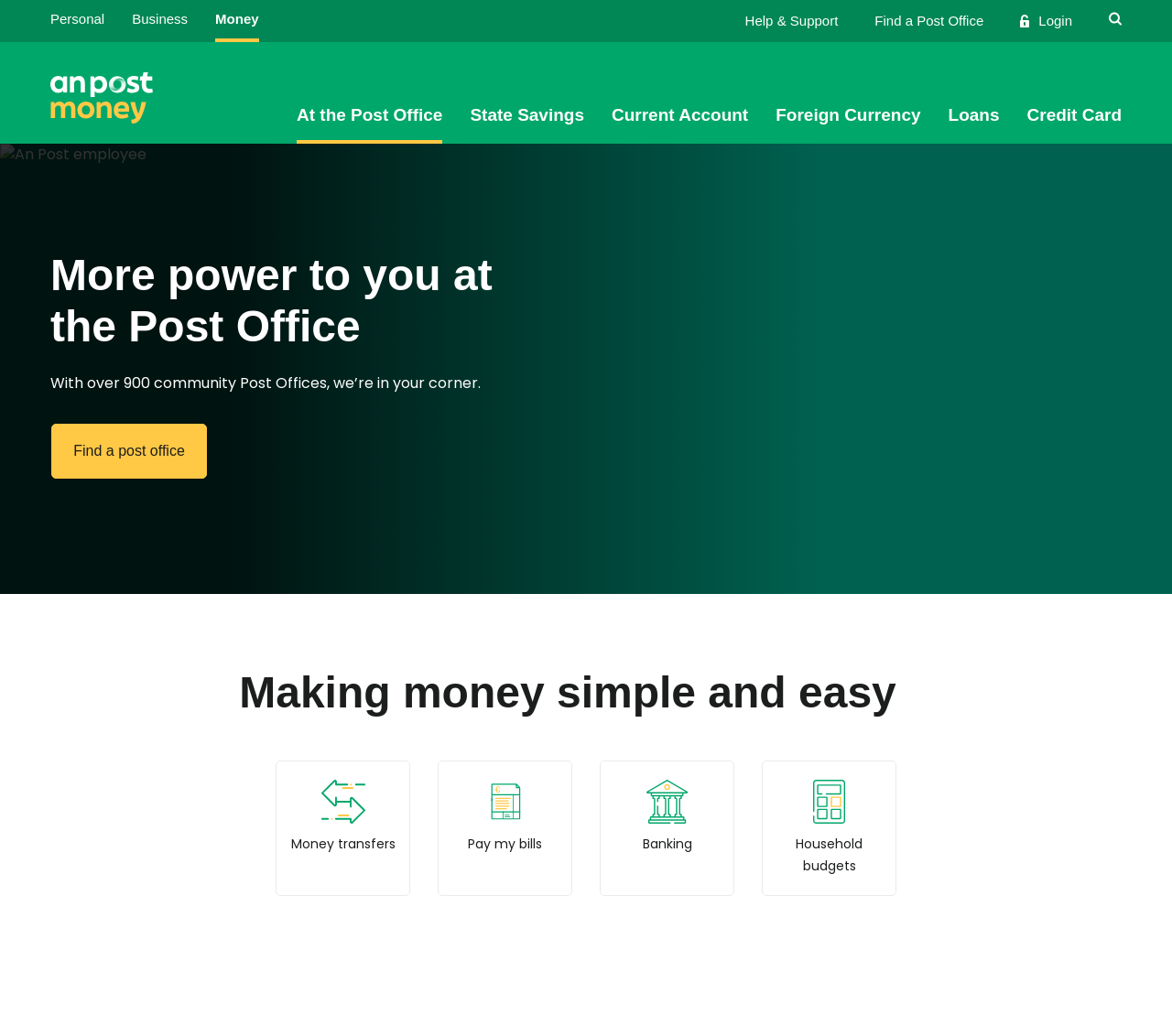Please specify the bounding box coordinates of the clickable section necessary to execute the following command: "Find a Post Office".

[0.746, 0.01, 0.839, 0.03]